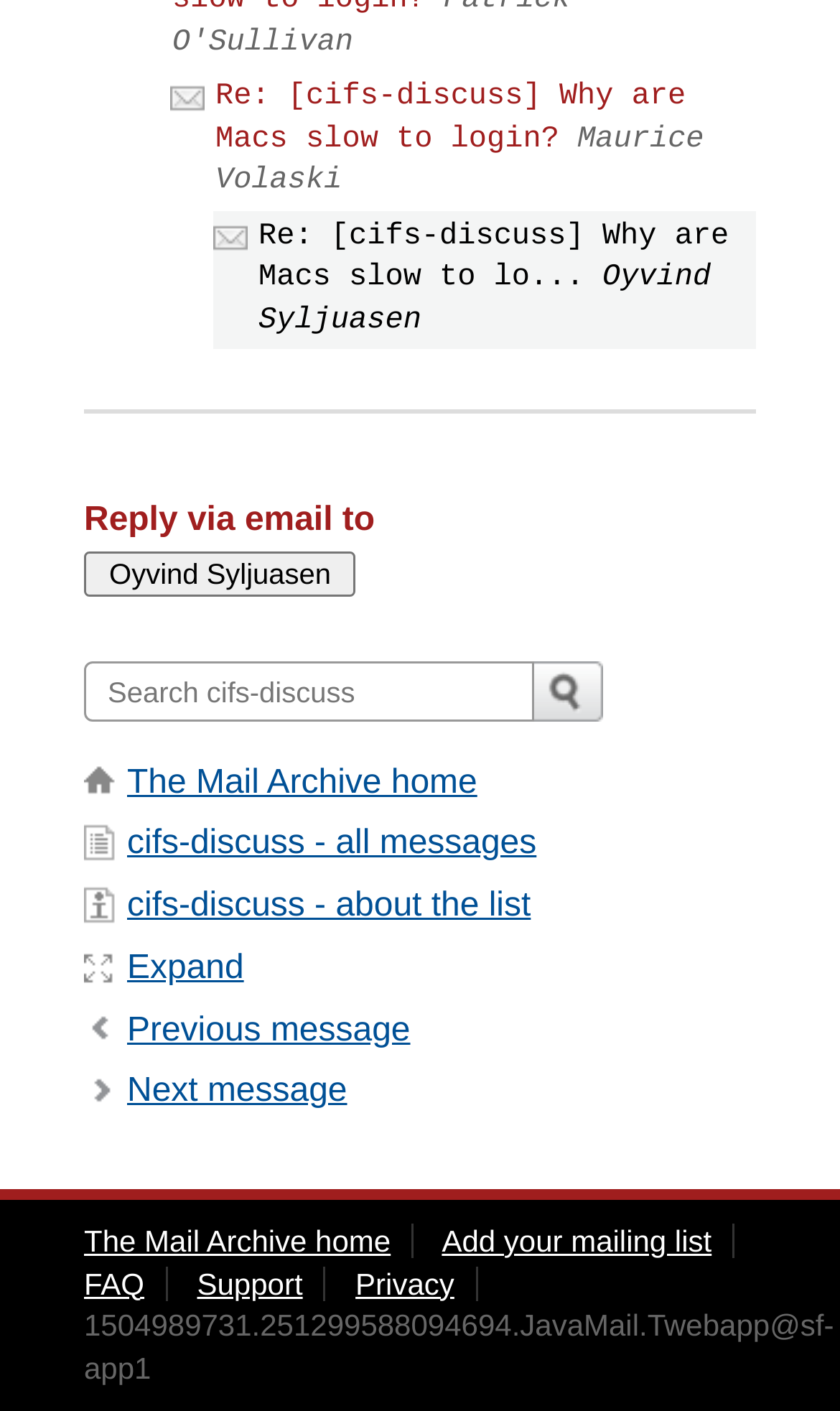Please specify the bounding box coordinates of the area that should be clicked to accomplish the following instruction: "View the previous message". The coordinates should consist of four float numbers between 0 and 1, i.e., [left, top, right, bottom].

[0.151, 0.717, 0.488, 0.743]